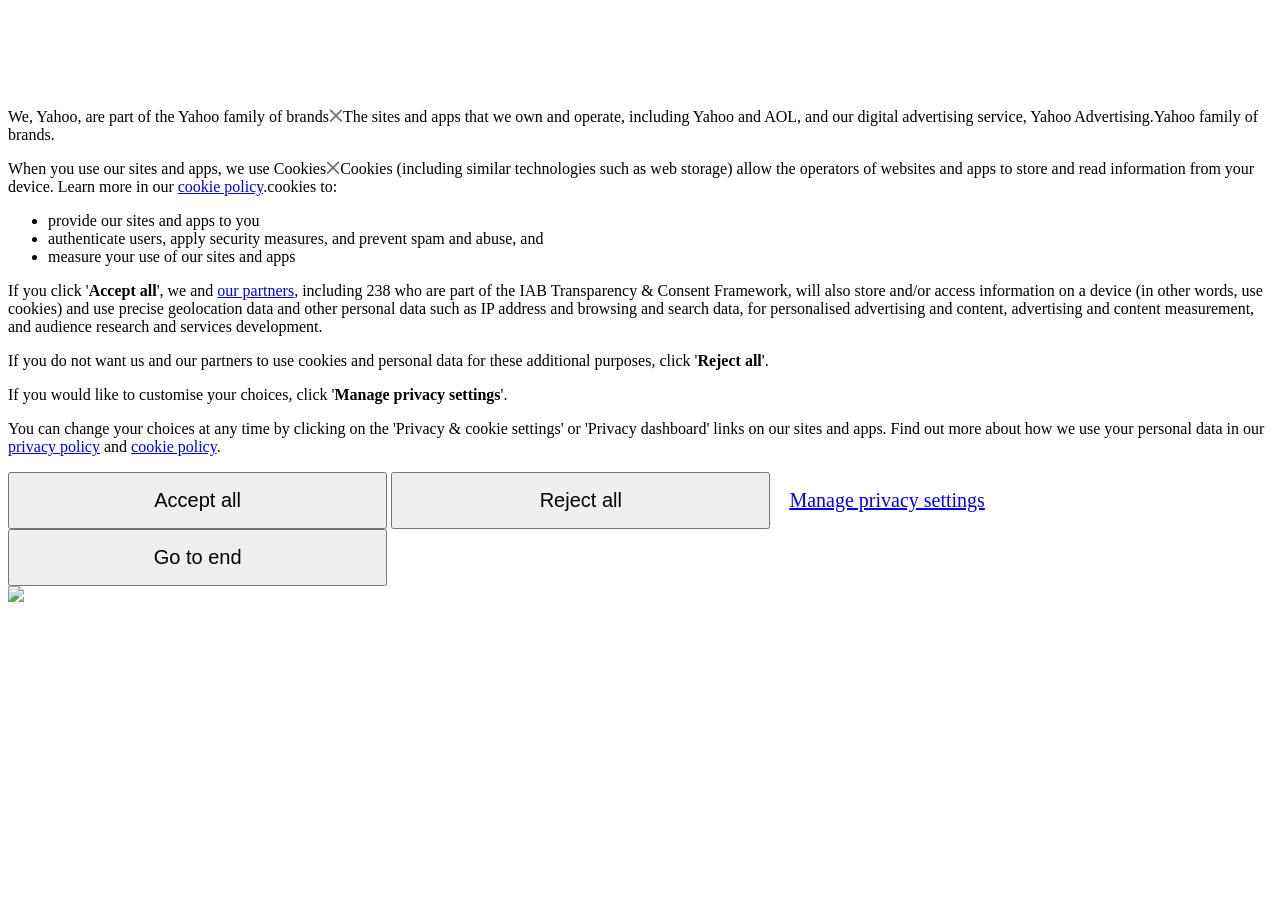Locate the bounding box coordinates of the area you need to click to fulfill this instruction: 'Click the 'Reject all' button'. The coordinates must be in the form of four float numbers ranging from 0 to 1: [left, top, right, bottom].

[0.545, 0.386, 0.595, 0.405]